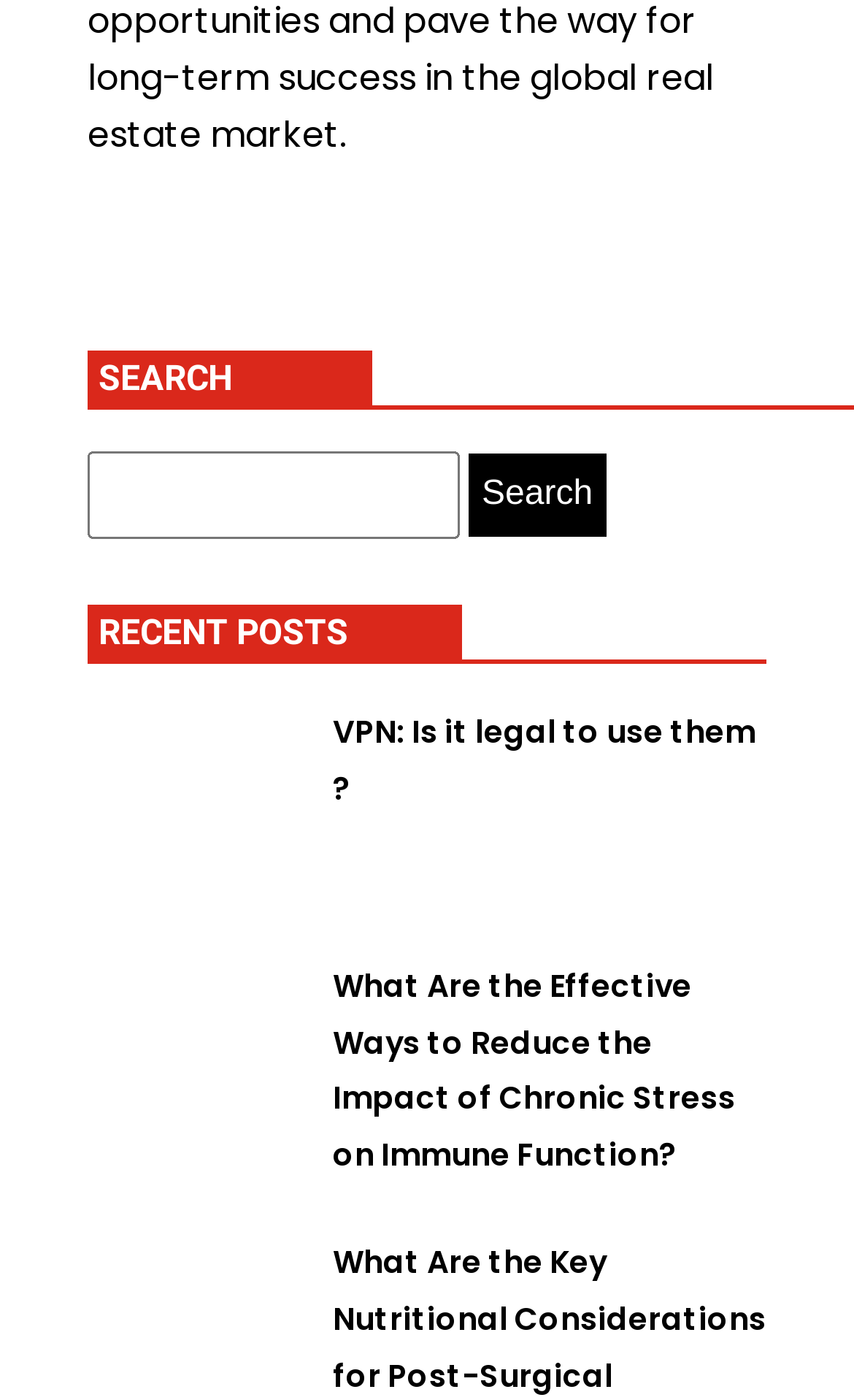How many recent posts are listed?
Answer with a single word or phrase, using the screenshot for reference.

2